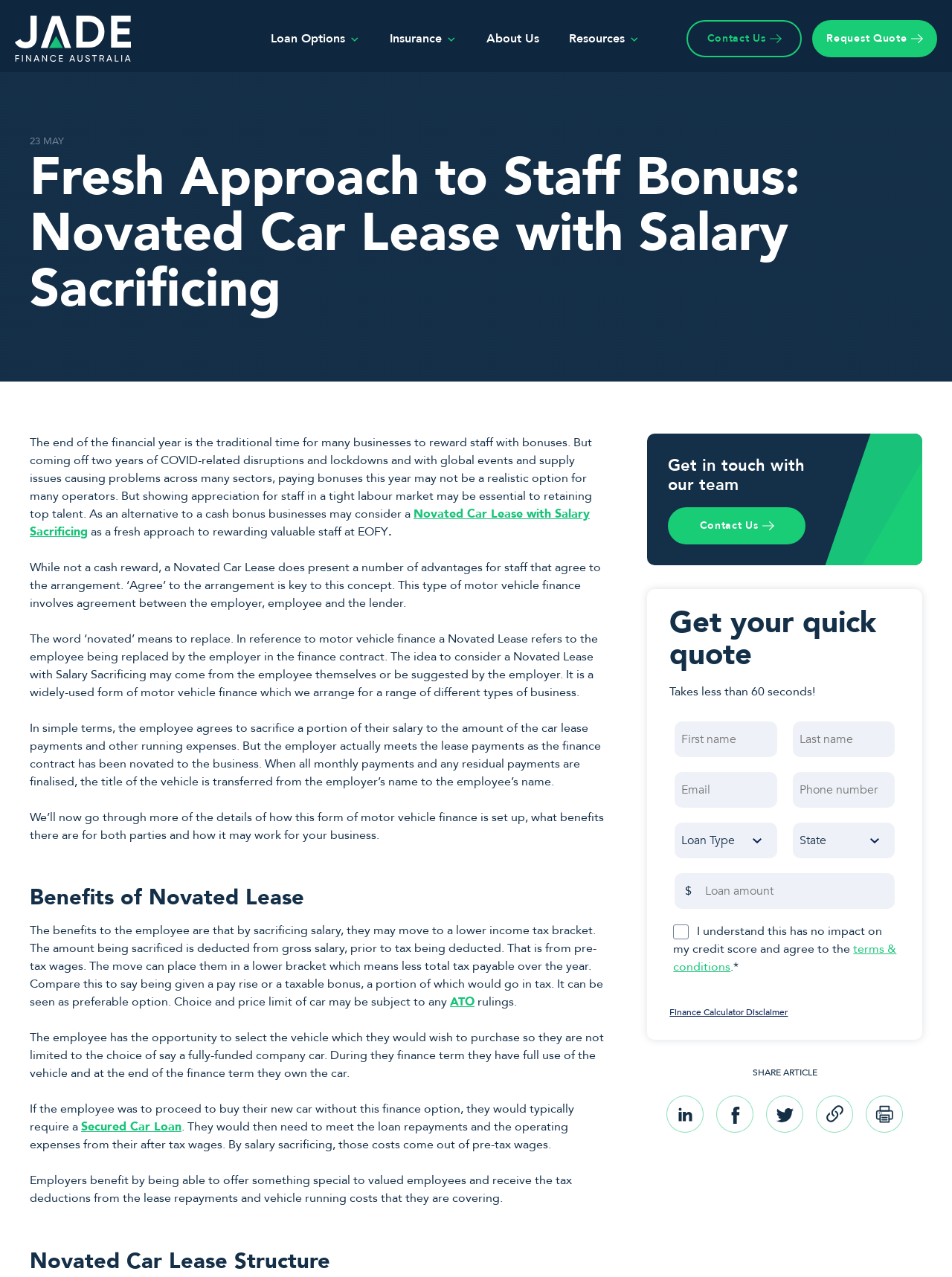Please determine the bounding box coordinates of the clickable area required to carry out the following instruction: "Click on Loan Options". The coordinates must be four float numbers between 0 and 1, represented as [left, top, right, bottom].

[0.277, 0.018, 0.386, 0.042]